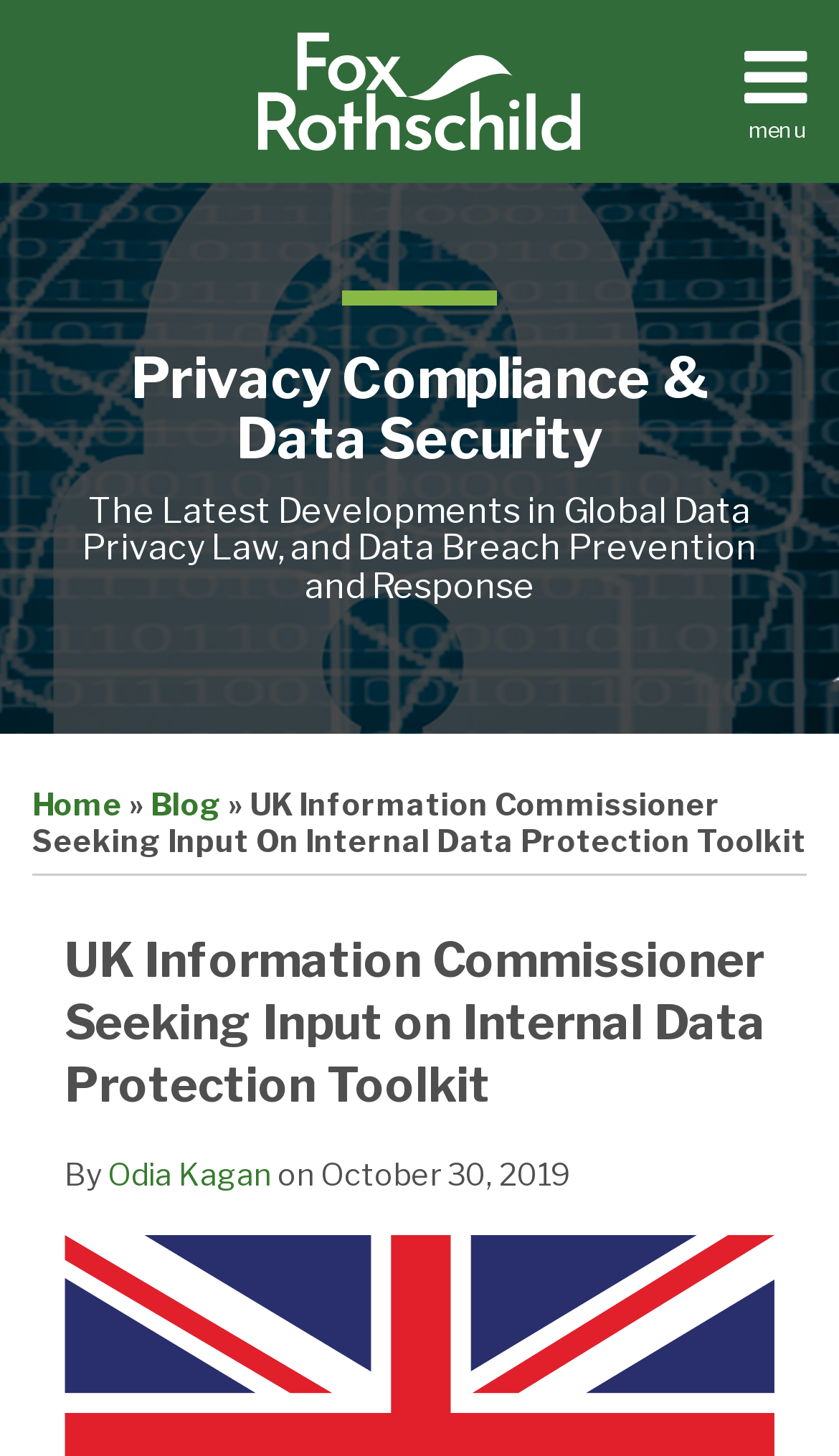When was the blog post published?
Answer the question with a single word or phrase, referring to the image.

October 30, 2019